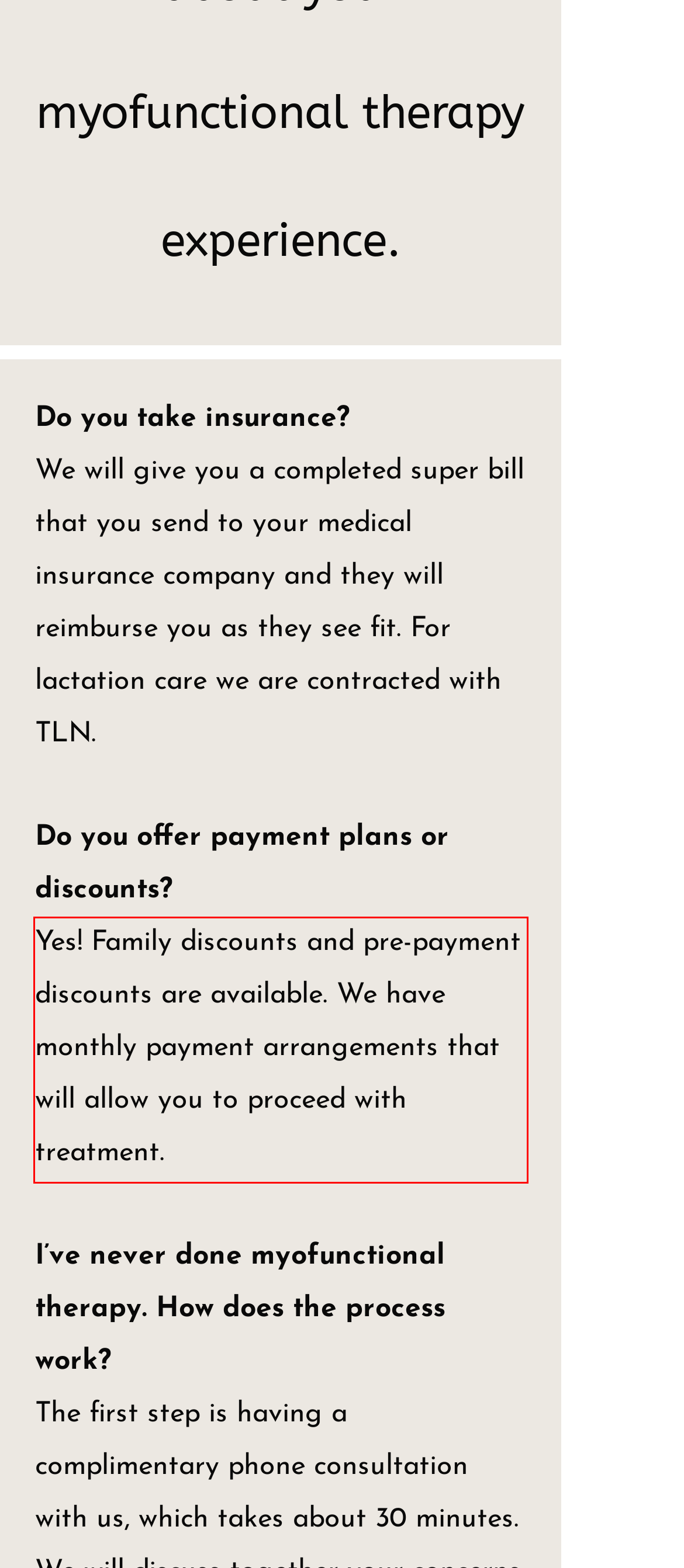Using the webpage screenshot, recognize and capture the text within the red bounding box.

Yes! Family discounts and pre-payment discounts are available. We have monthly payment arrangements that will allow you to proceed with treatment.